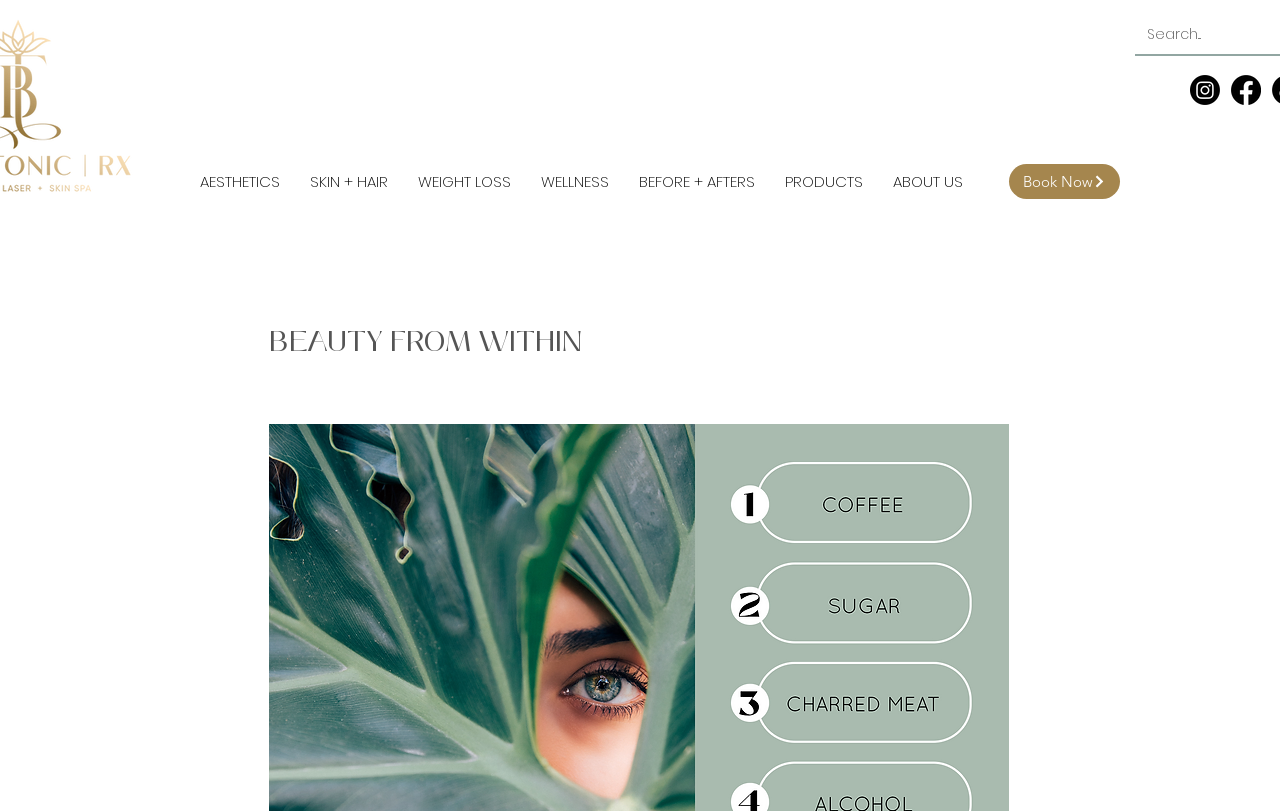Please indicate the bounding box coordinates for the clickable area to complete the following task: "View Instagram page". The coordinates should be specified as four float numbers between 0 and 1, i.e., [left, top, right, bottom].

[0.93, 0.092, 0.953, 0.129]